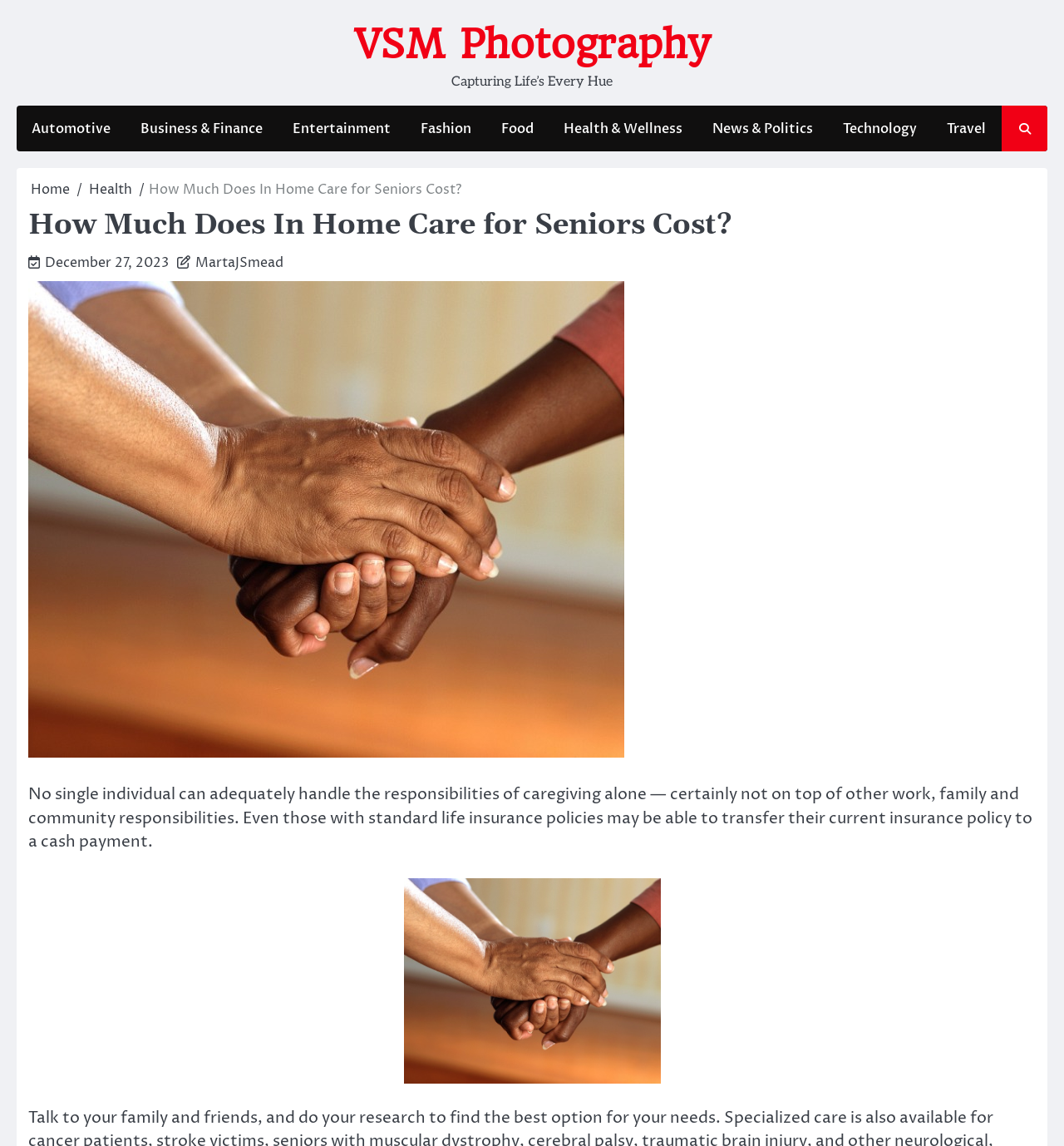Who is the author of the article?
Answer the question with a single word or phrase by looking at the picture.

MartaJSmead